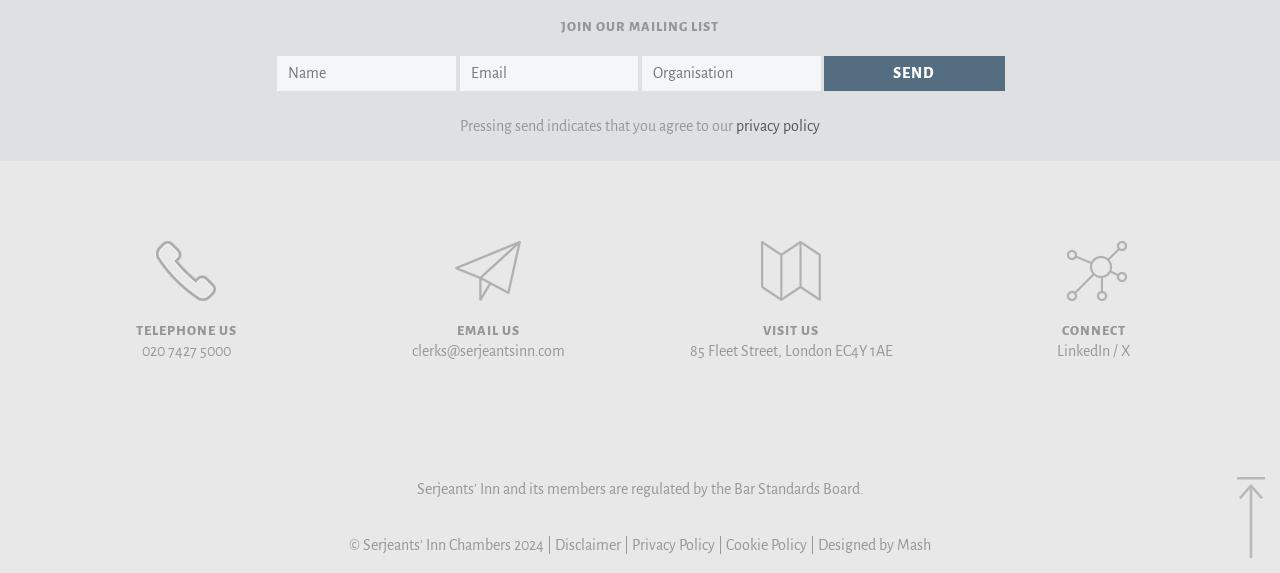Bounding box coordinates are specified in the format (top-left x, top-left y, bottom-right x, bottom-right y). All values are floating point numbers bounded between 0 and 1. Please provide the bounding box coordinate of the region this sentence describes: parent_node: Search for: name="s" placeholder="Search…"

None